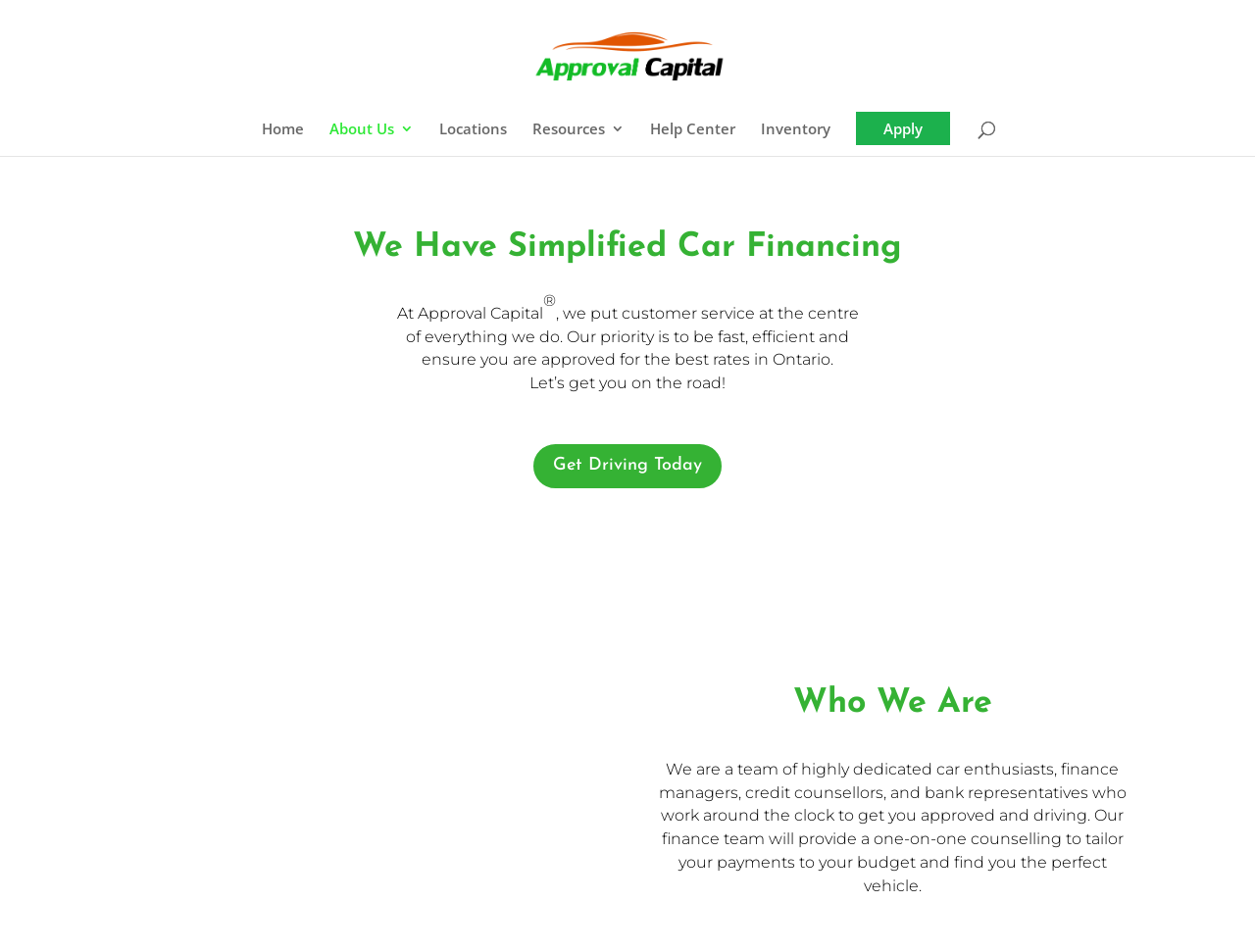What is the location mentioned on the webpage?
Please ensure your answer is as detailed and informative as possible.

The location mentioned on the webpage is obtained from the text 'ensure you are approved for the best rates in Ontario.' This suggests that the company operates in Ontario.